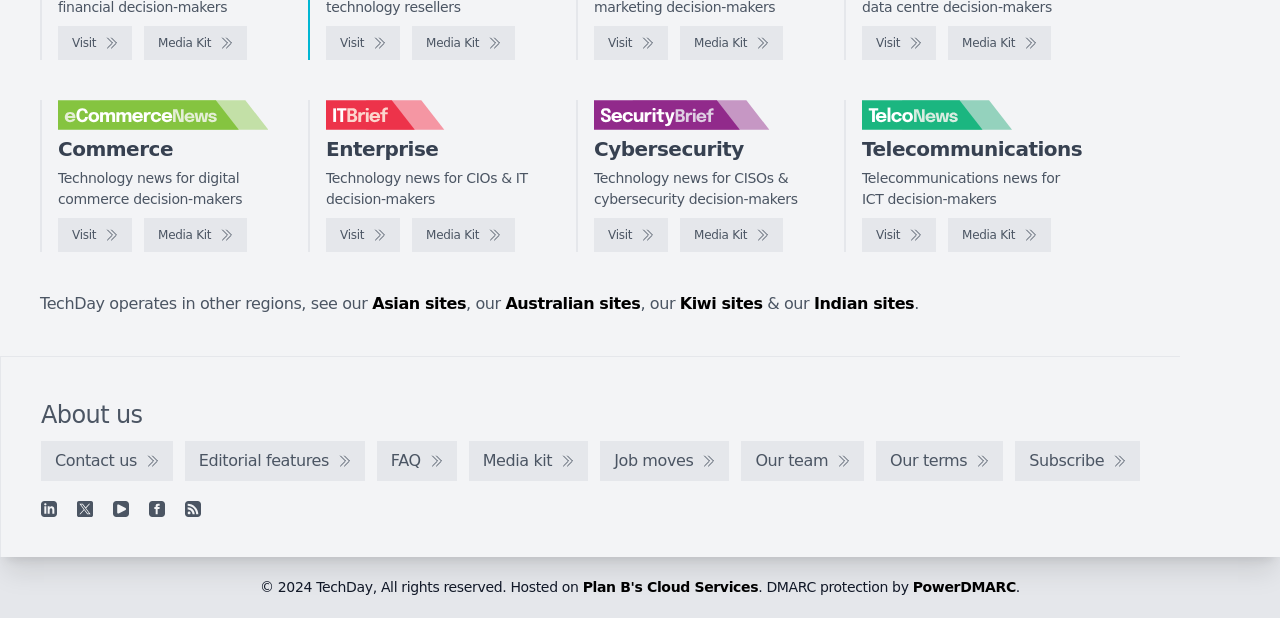Bounding box coordinates are to be given in the format (top-left x, top-left y, bottom-right x, bottom-right y). All values must be floating point numbers between 0 and 1. Provide the bounding box coordinate for the UI element described as: Assessment Users & Participants

None